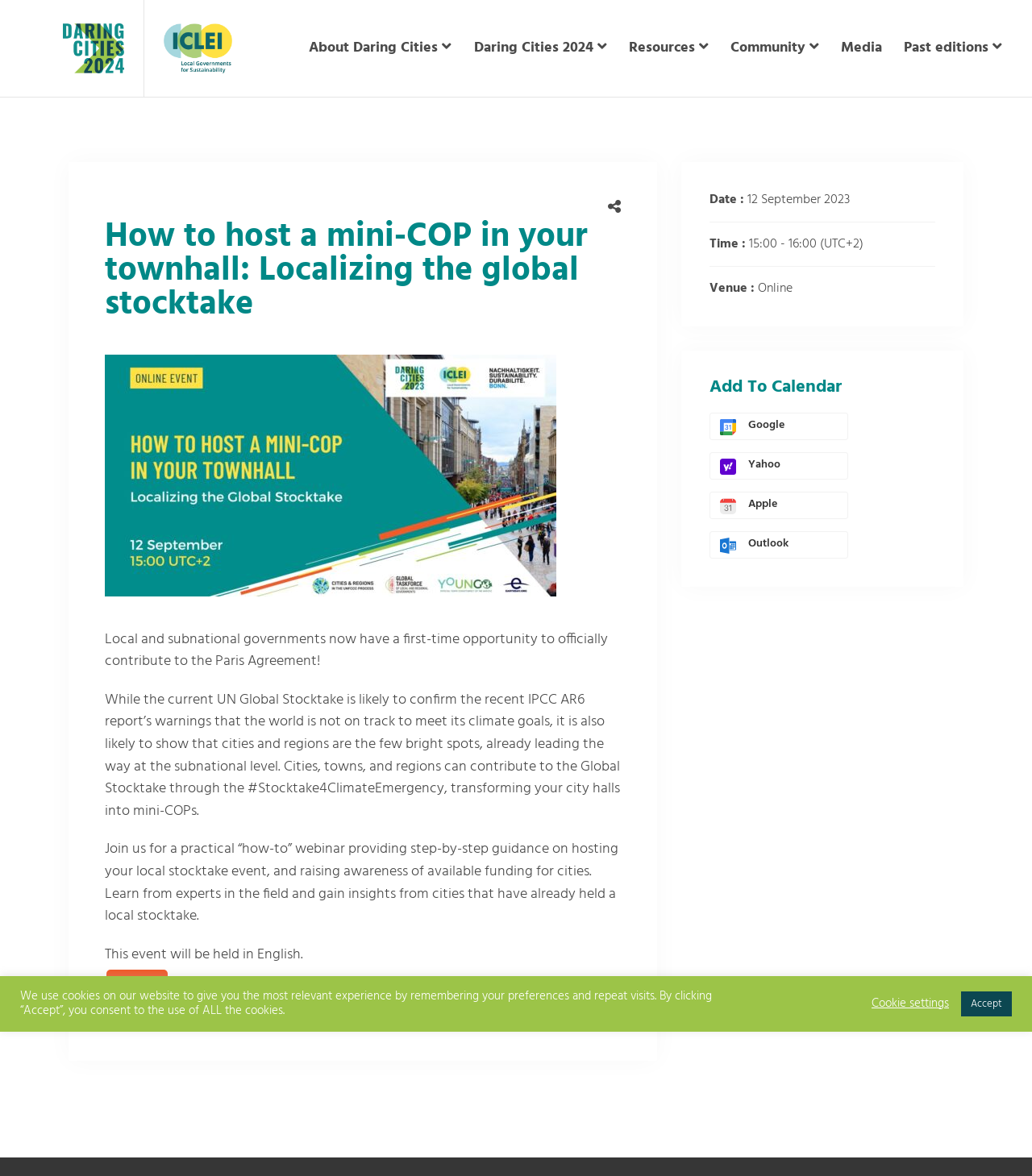Find the bounding box coordinates of the area to click in order to follow the instruction: "Learn more about Daring Cities 2024".

[0.448, 0.026, 0.599, 0.056]